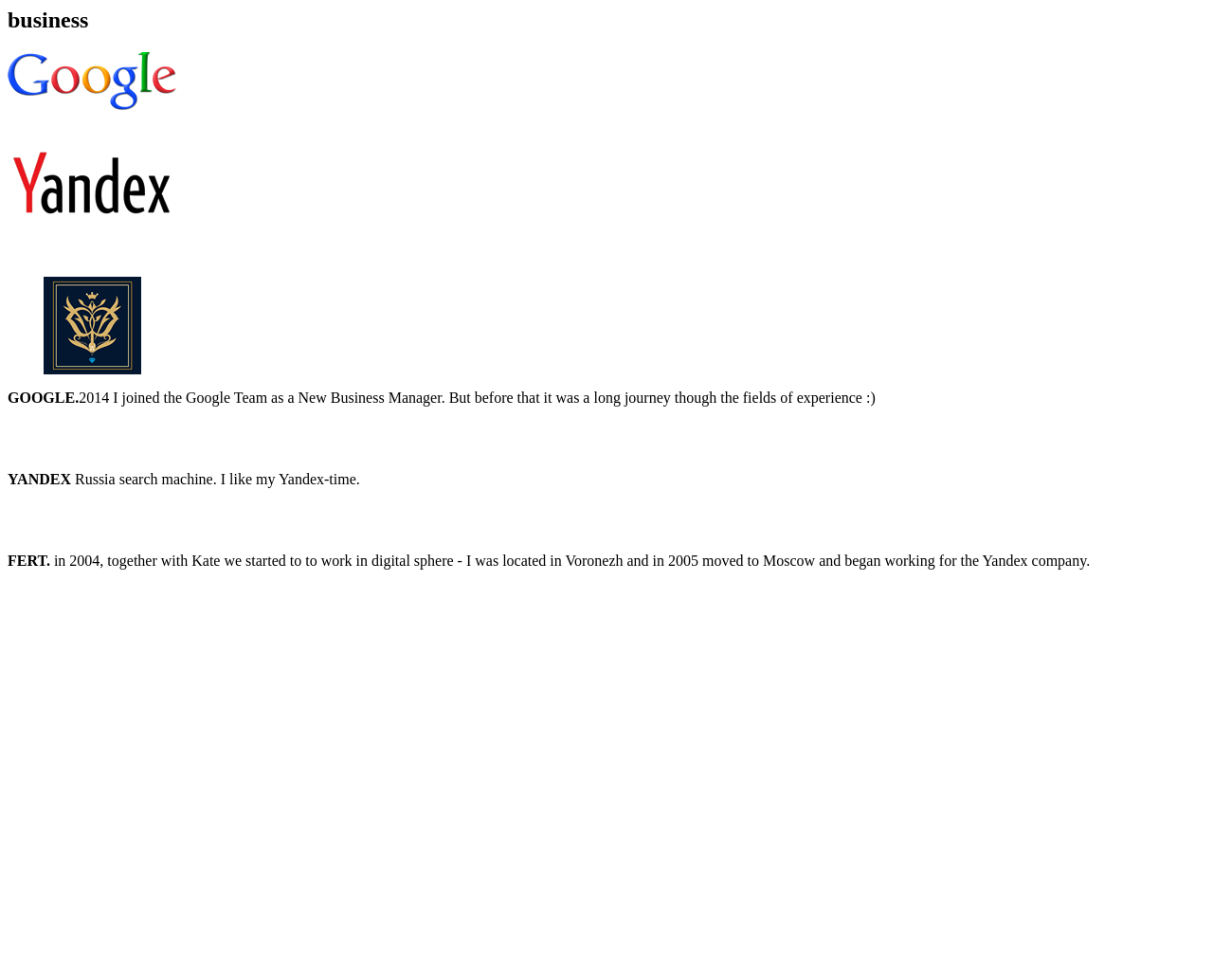What is the first search engine mentioned?
Analyze the image and provide a thorough answer to the question.

The first search engine mentioned is Google, which is indicated by the link 'Google' with an image of the Google logo, and the subsequent text 'GOOGLE.' and a description of the author's experience at Google.